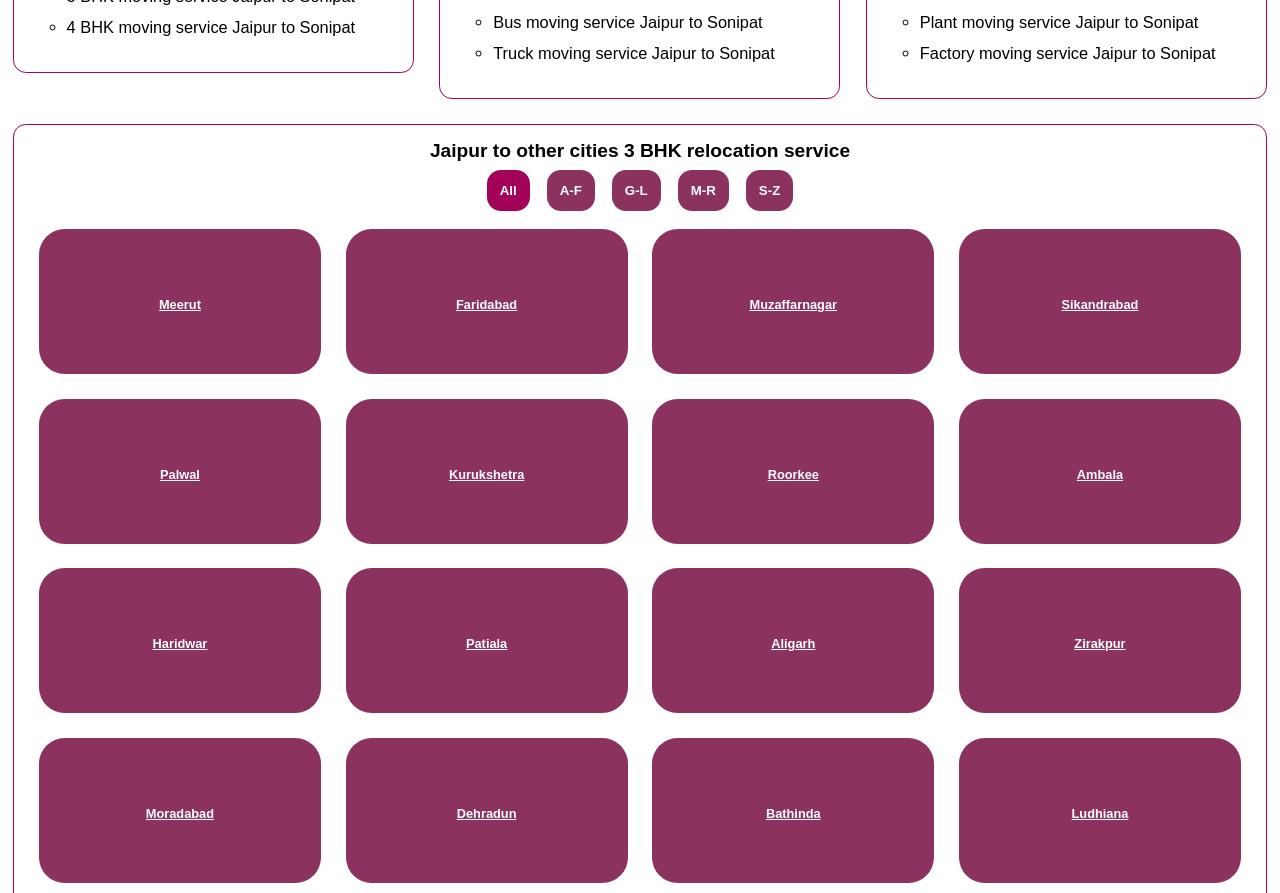How many cities are listed for relocation?
Analyze the image and provide a thorough answer to the question.

I counted the number of link elements that describe cities, which are Meerut, Faridabad, Muzaffarnagar, Sikandrabad, Palwal, Kurukshetra, Roorkee, Ambala, Haridwar, Patiala, Aligarh, Zirakpur, Moradabad, Dehradun, Bathinda, and Ludhiana. There are 20 of them.